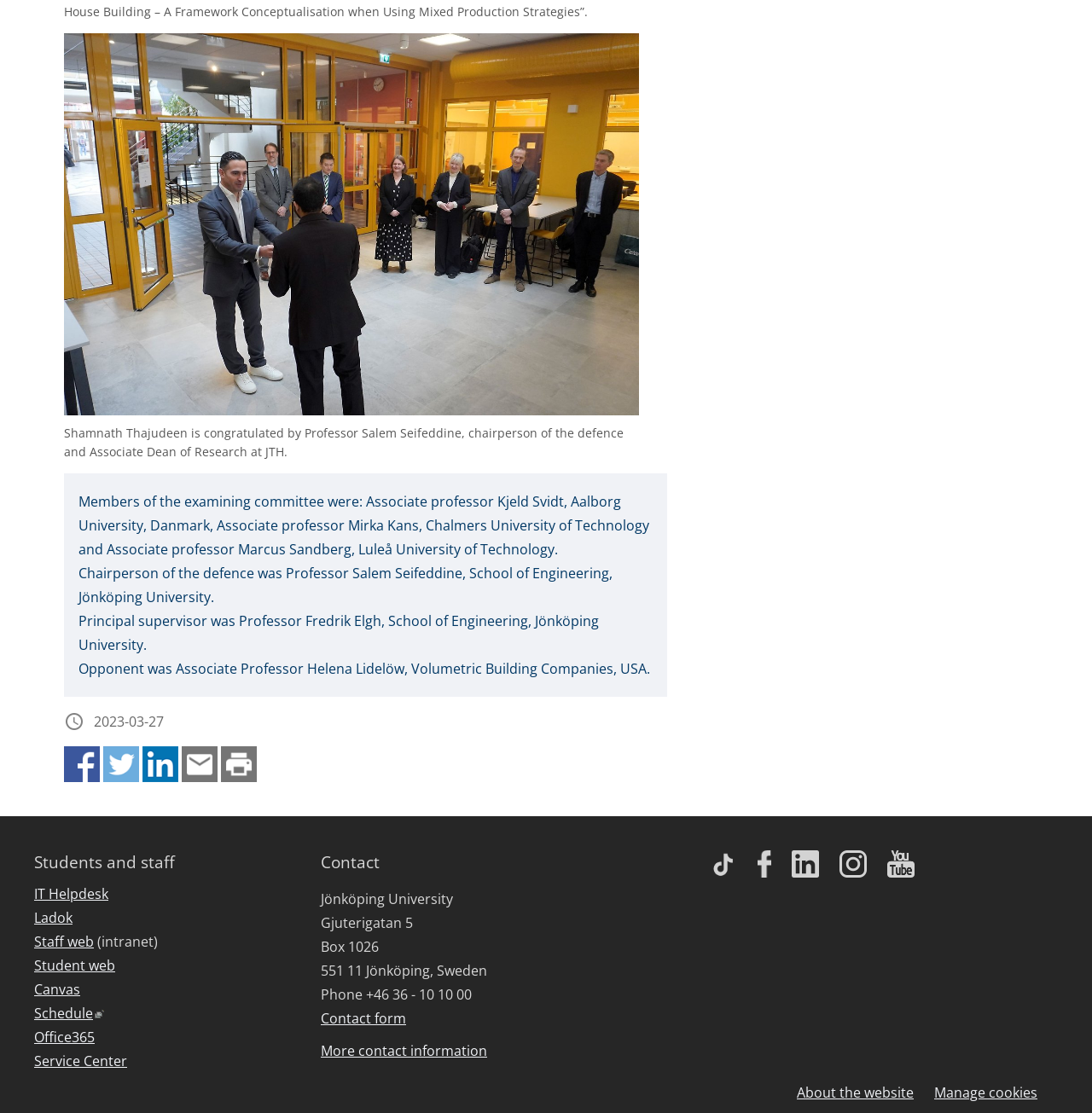Show the bounding box coordinates for the element that needs to be clicked to execute the following instruction: "Print this page". Provide the coordinates in the form of four float numbers between 0 and 1, i.e., [left, top, right, bottom].

[0.203, 0.69, 0.236, 0.706]